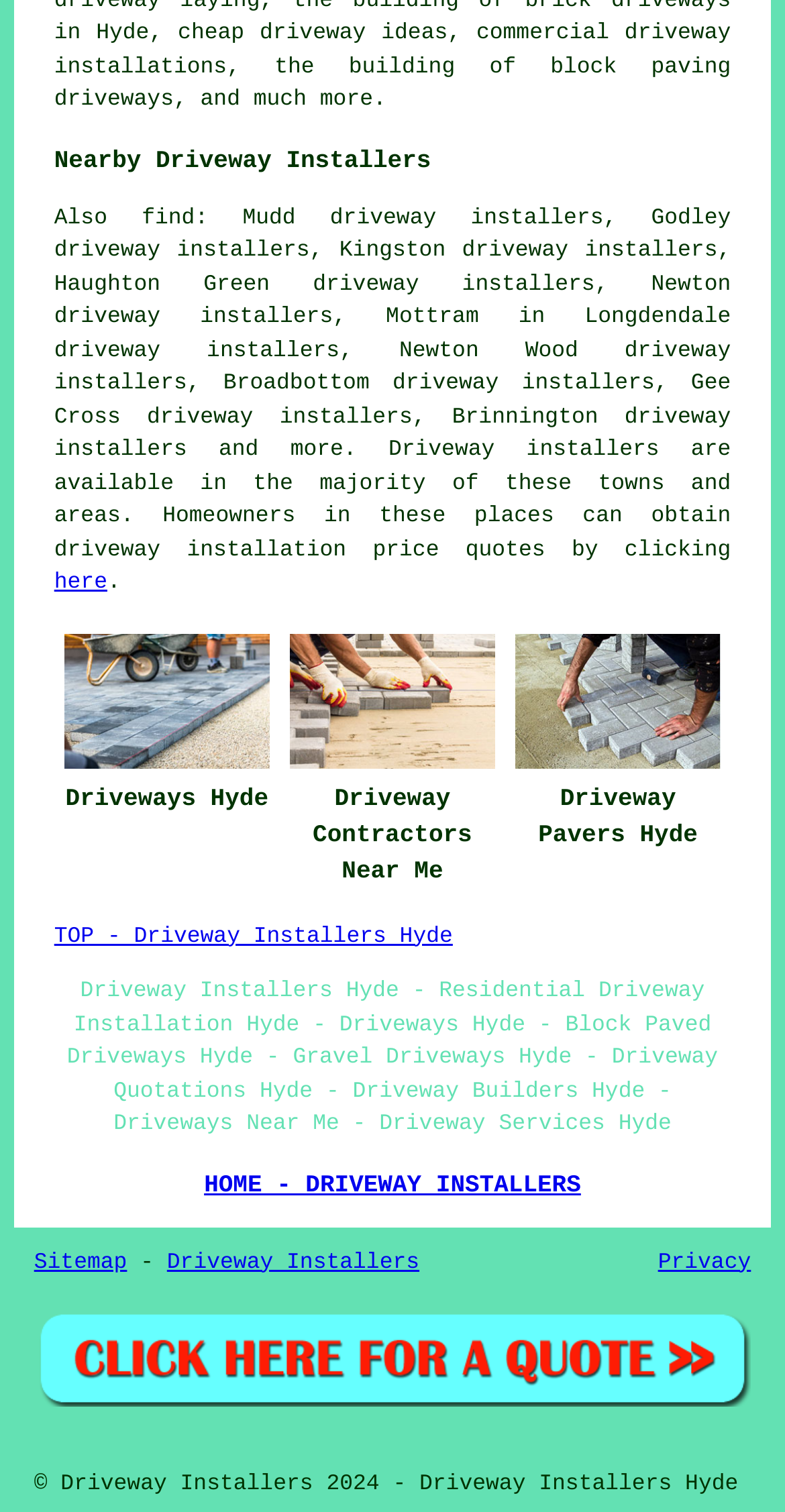Specify the bounding box coordinates for the region that must be clicked to perform the given instruction: "click on 'QUOTES FROM DRIVEWAY INSTALLERS HYDE'".

[0.043, 0.917, 0.957, 0.935]